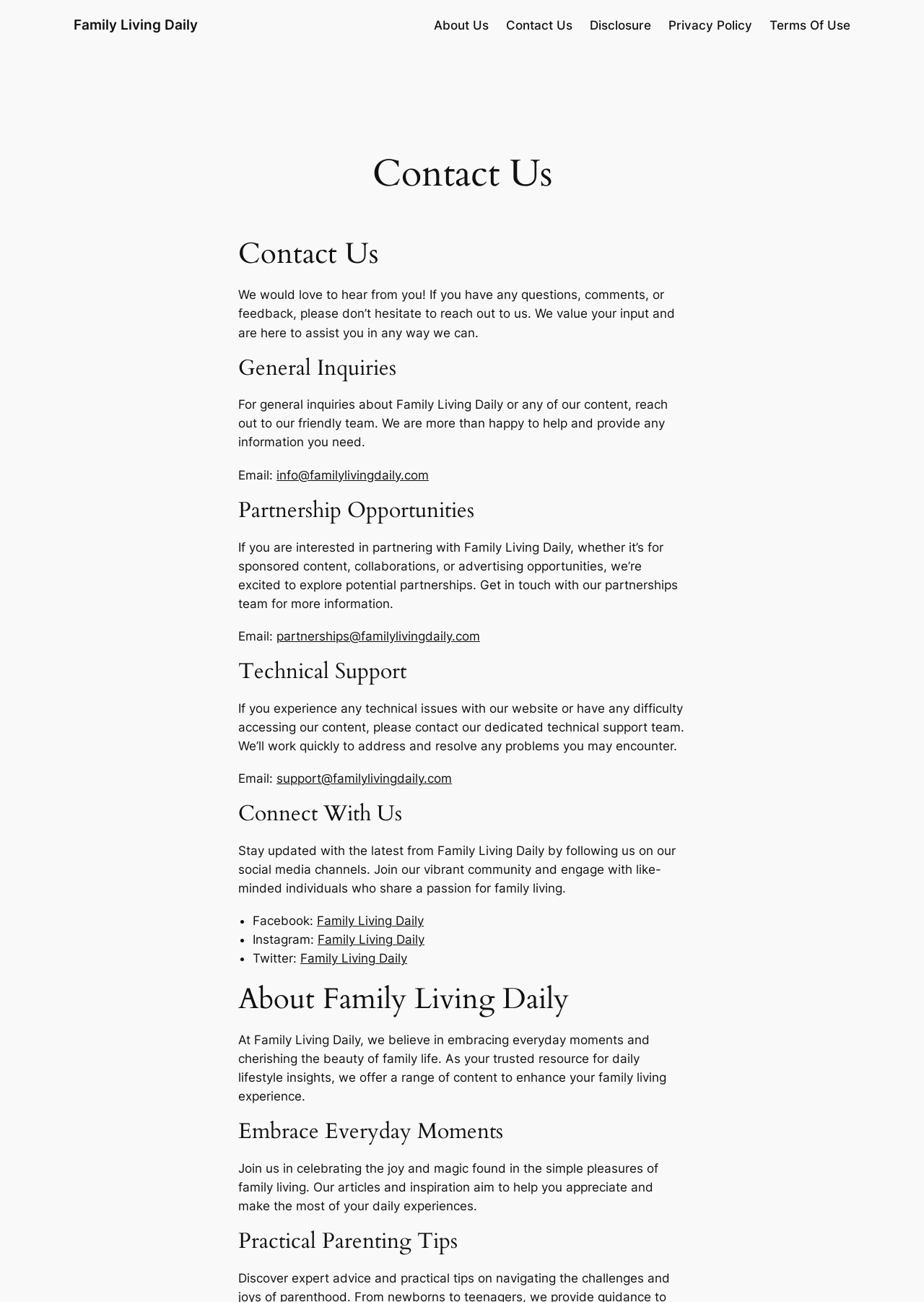Please determine the bounding box coordinates for the element that should be clicked to follow these instructions: "View George Monbiot's books".

None